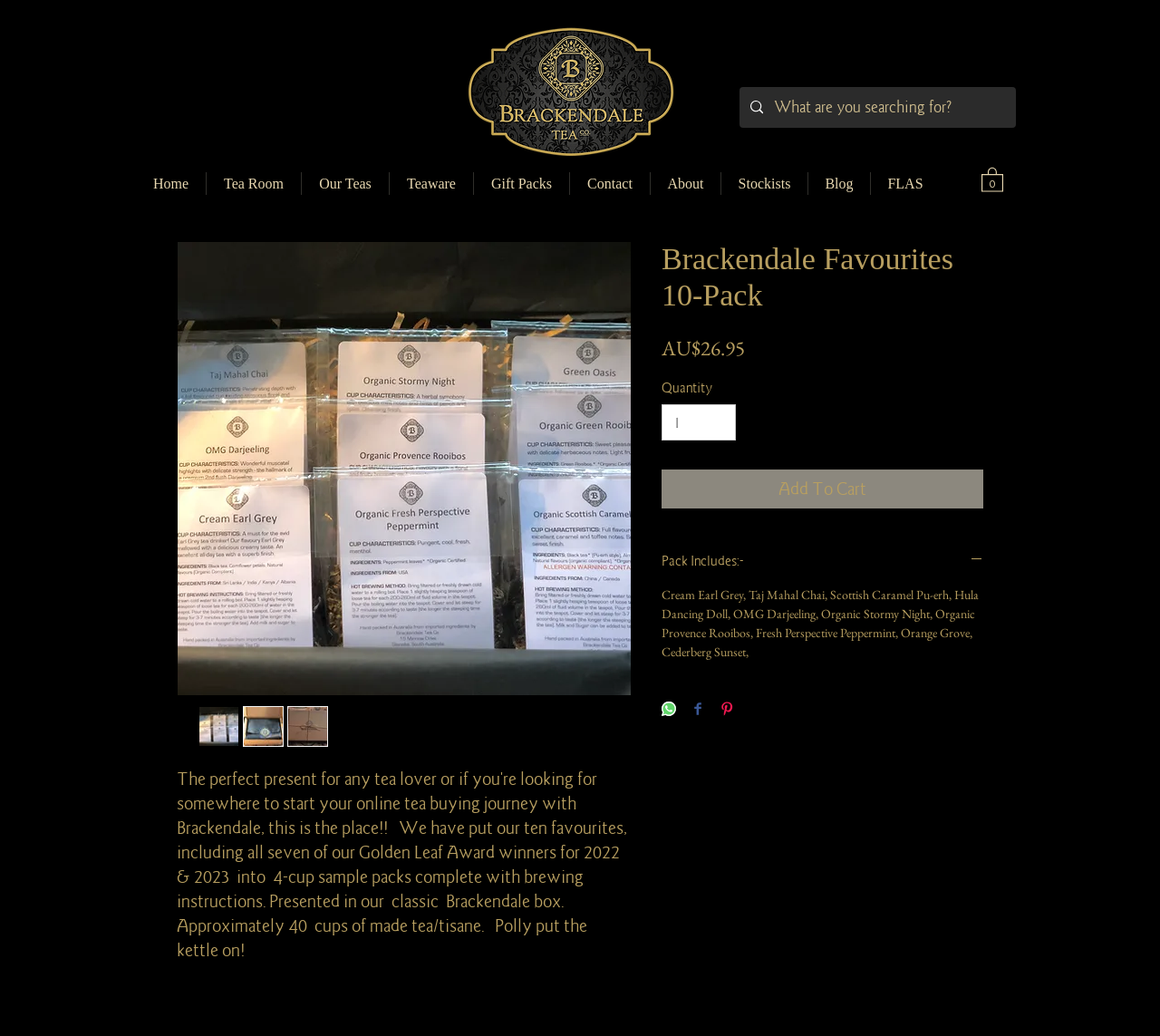Determine the bounding box coordinates of the clickable element to achieve the following action: 'Go to the home page'. Provide the coordinates as four float values between 0 and 1, formatted as [left, top, right, bottom].

[0.117, 0.166, 0.177, 0.188]